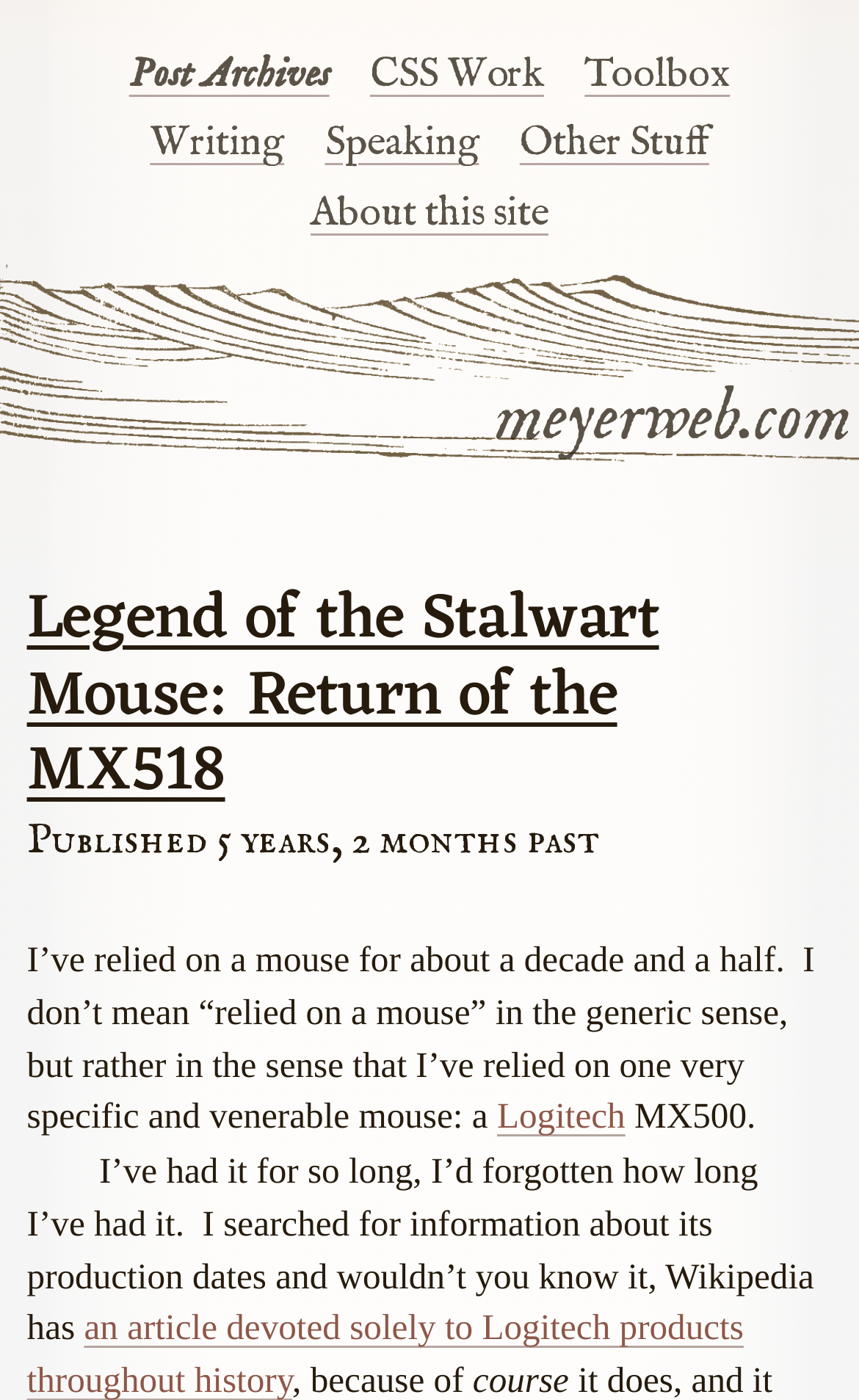Can you pinpoint the bounding box coordinates for the clickable element required for this instruction: "read the full article"? The coordinates should be four float numbers between 0 and 1, i.e., [left, top, right, bottom].

[0.031, 0.403, 0.767, 0.592]